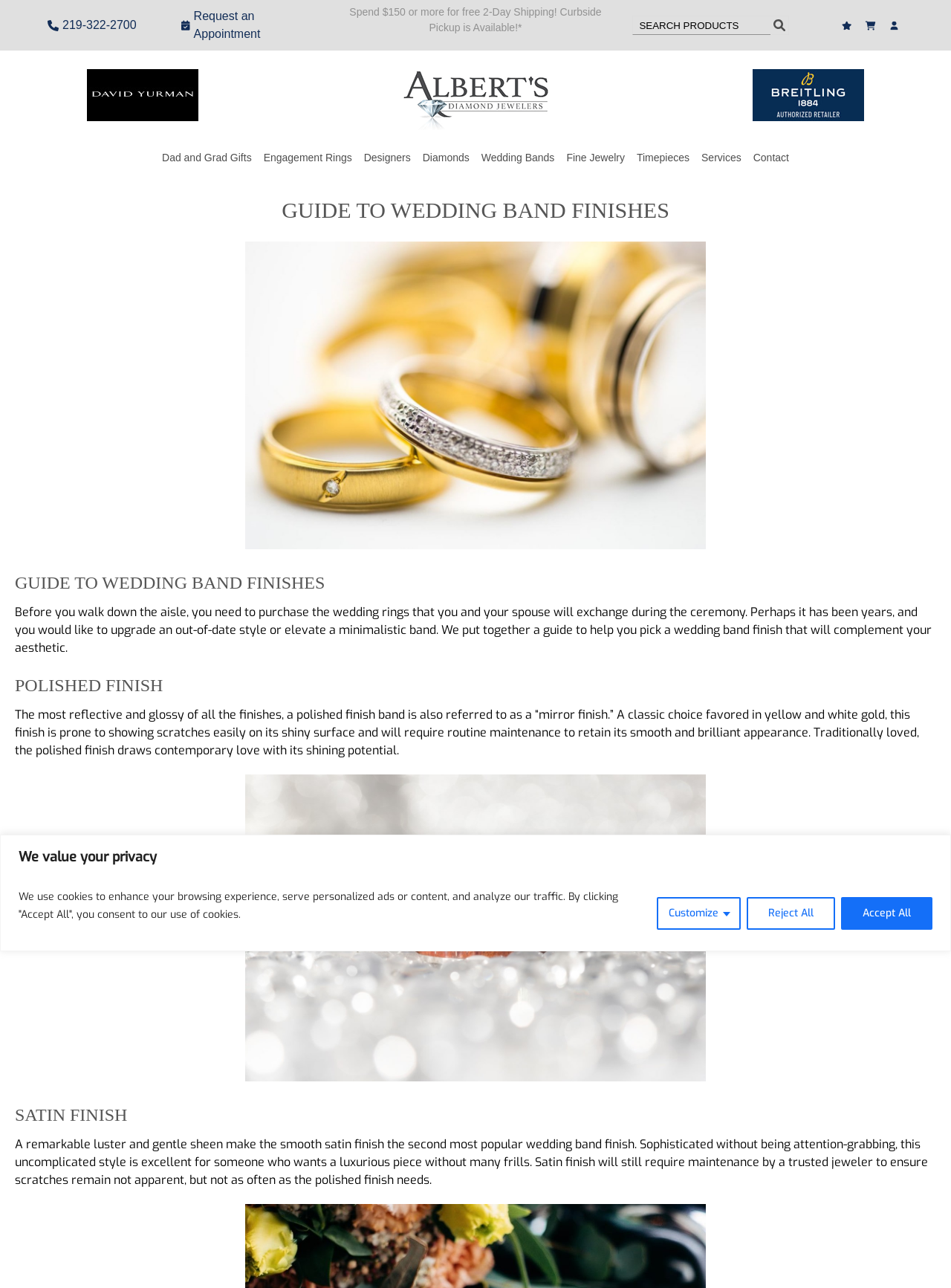Please answer the following question using a single word or phrase: 
What is the second most popular wedding band finish?

Satin finish